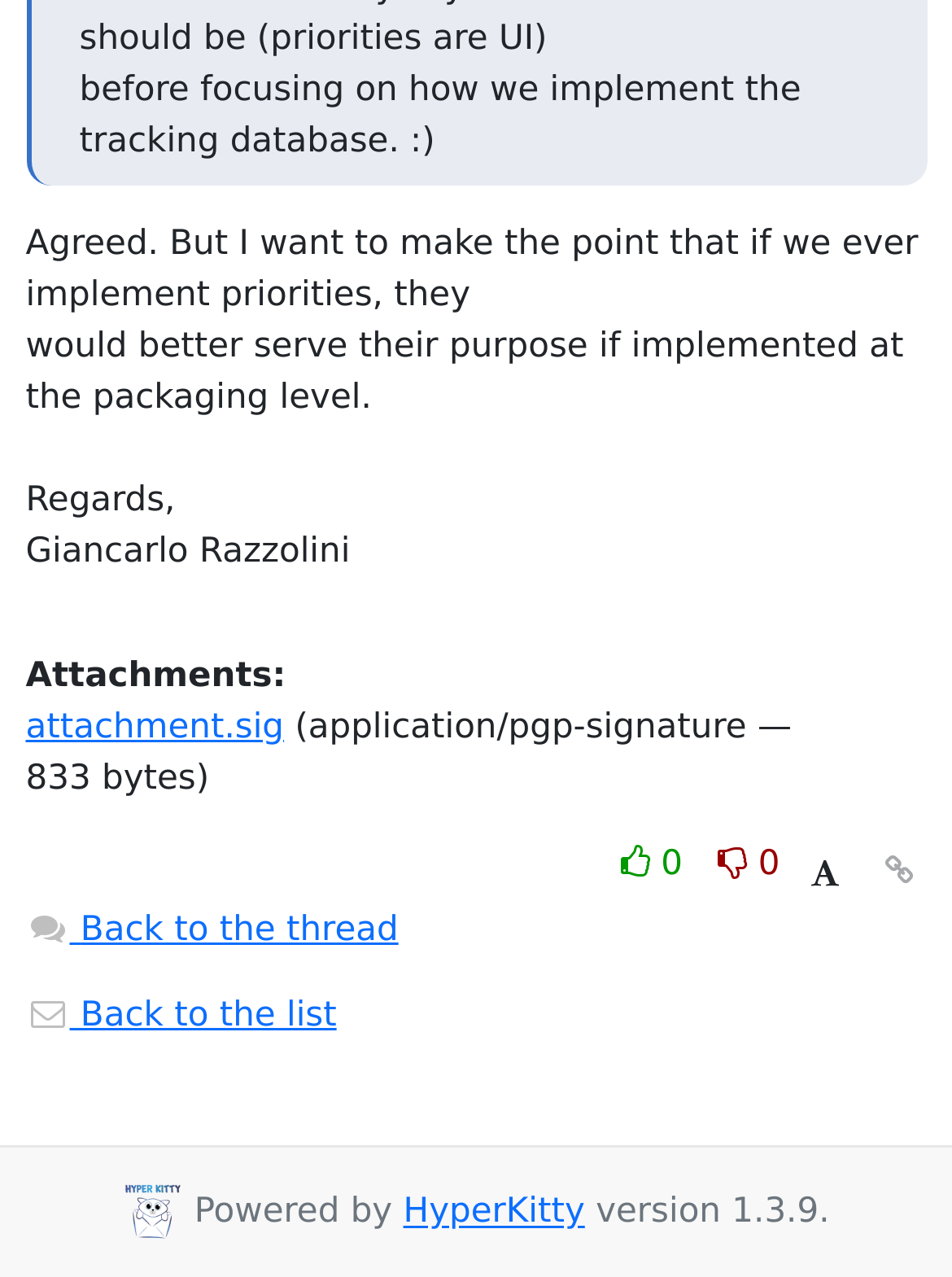What is the name of the software powering the website?
Provide an in-depth and detailed explanation in response to the question.

The name of the software powering the website can be found in the image element at the bottom of the page, which displays the logo 'HyperKitty', and is also mentioned in the static text element next to it.